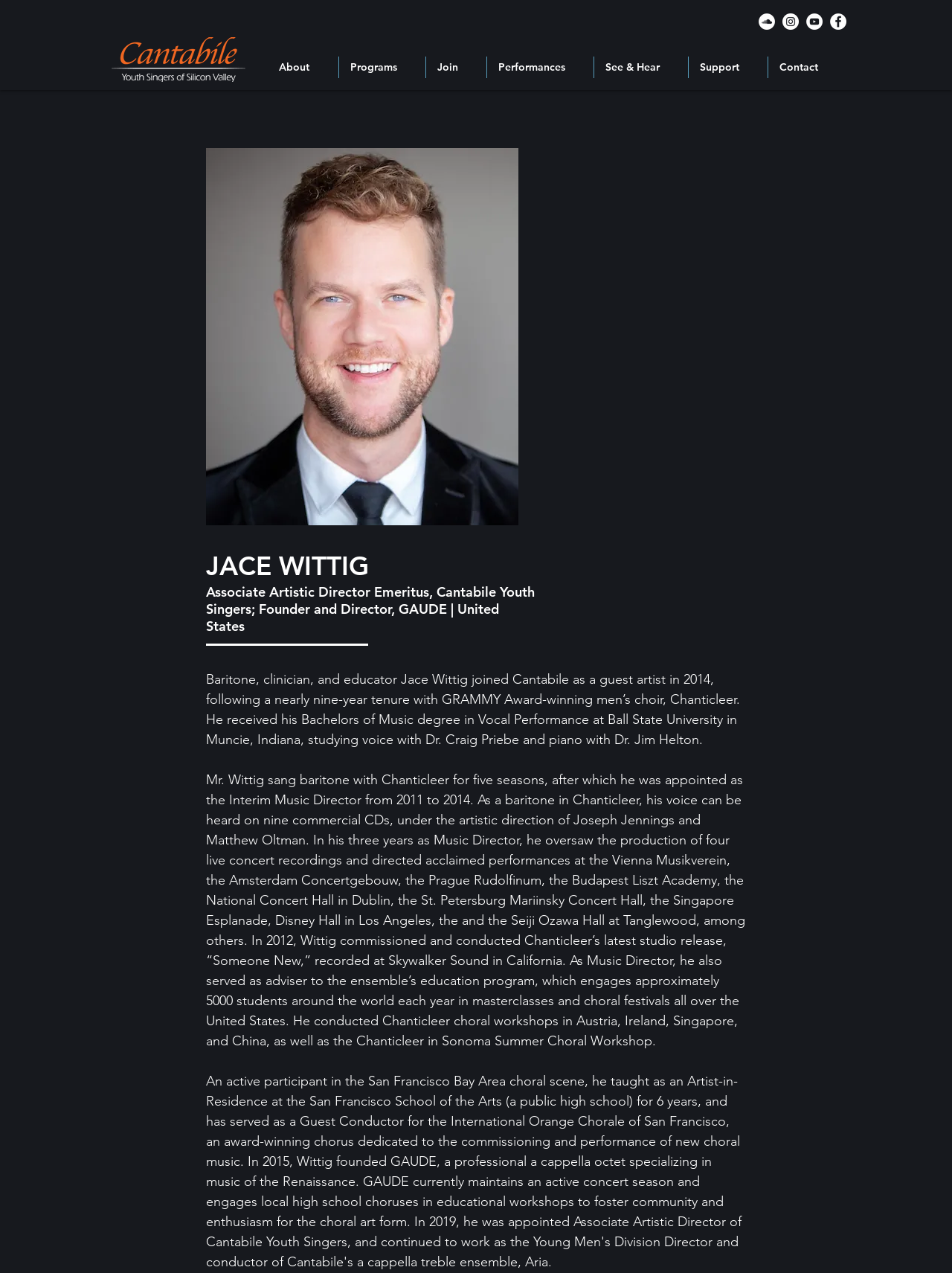Find the bounding box coordinates for the area you need to click to carry out the instruction: "Visit the YouTube channel". The coordinates should be four float numbers between 0 and 1, indicated as [left, top, right, bottom].

[0.847, 0.011, 0.864, 0.023]